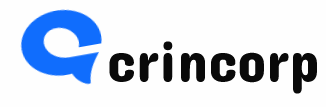Provide a short answer using a single word or phrase for the following question: 
What type of font is used in the brand name 'crincorp'?

modern, sleek